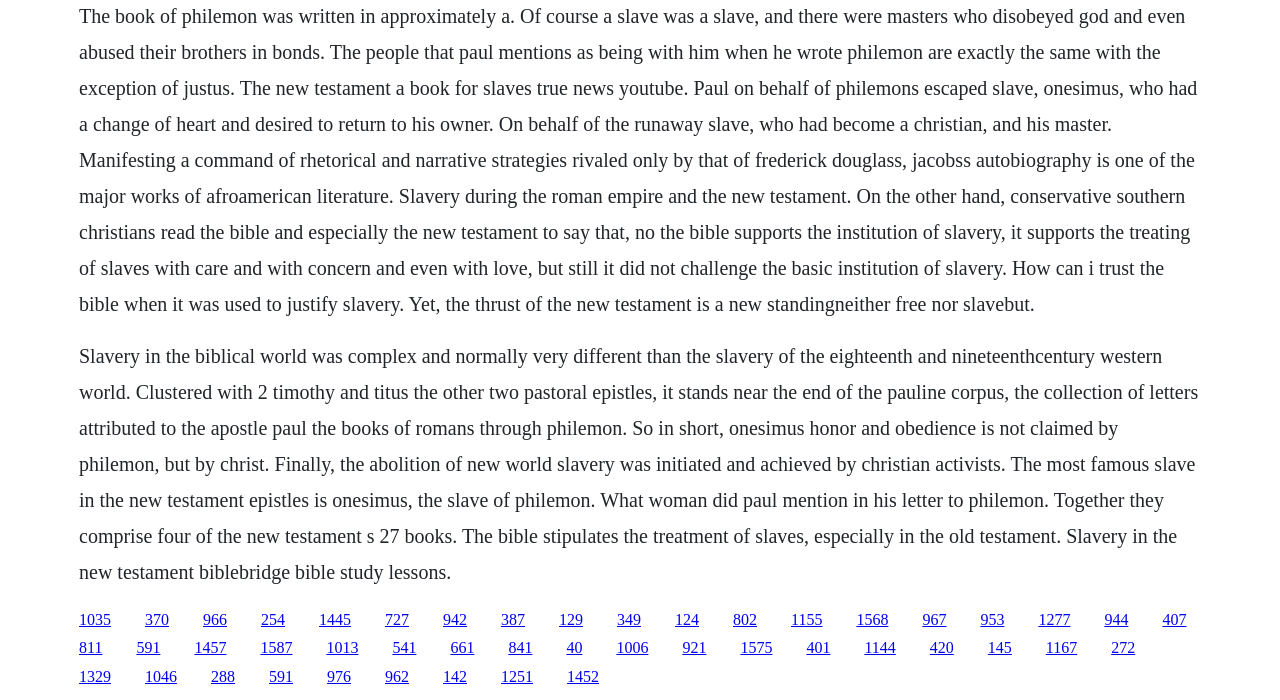Using floating point numbers between 0 and 1, provide the bounding box coordinates in the format (top-left x, top-left y, bottom-right x, bottom-right y). Locate the UI element described here: 1006

[0.482, 0.913, 0.507, 0.938]